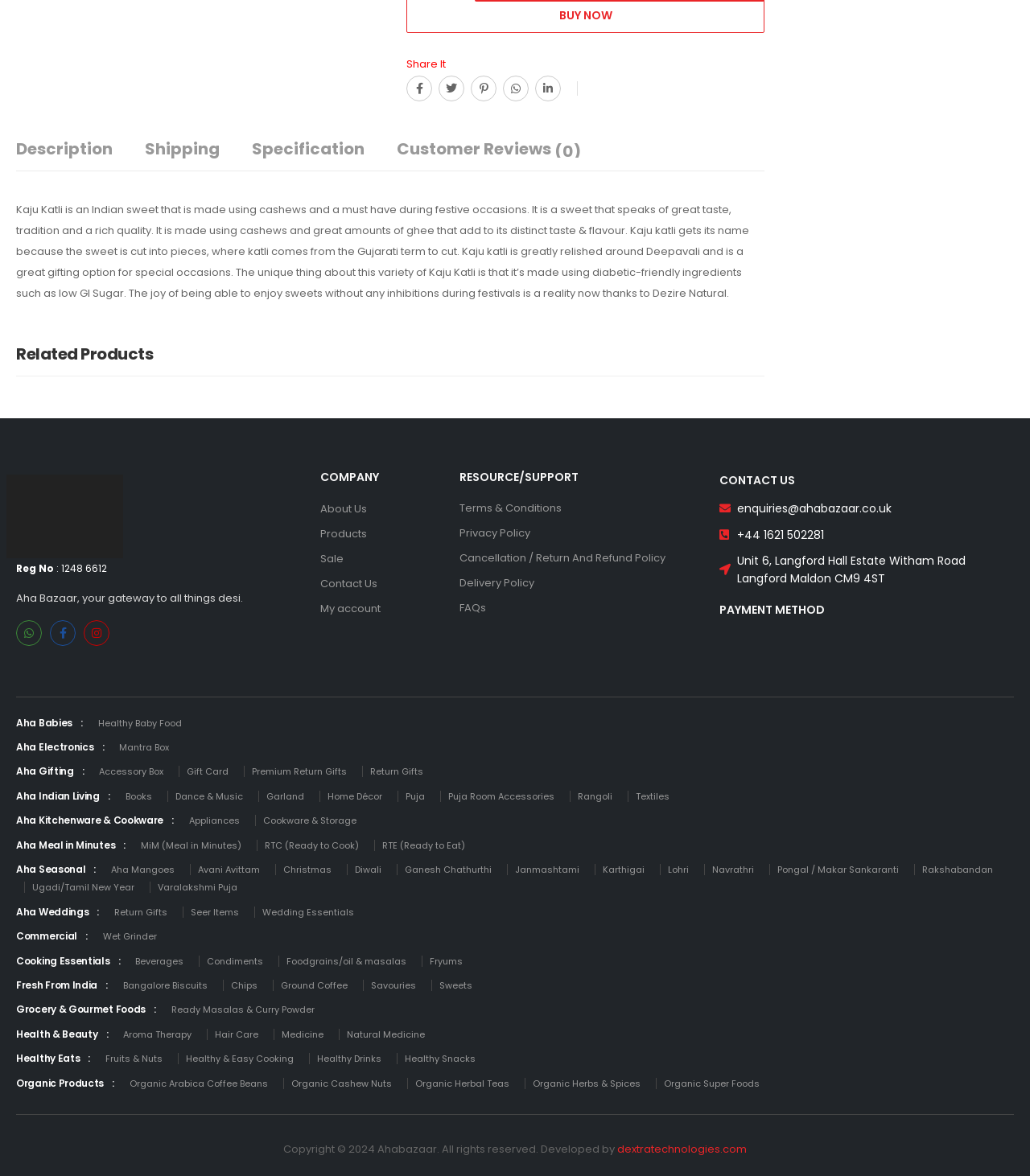Please pinpoint the bounding box coordinates for the region I should click to adhere to this instruction: "Click the 'About Us' link".

[0.311, 0.423, 0.431, 0.444]